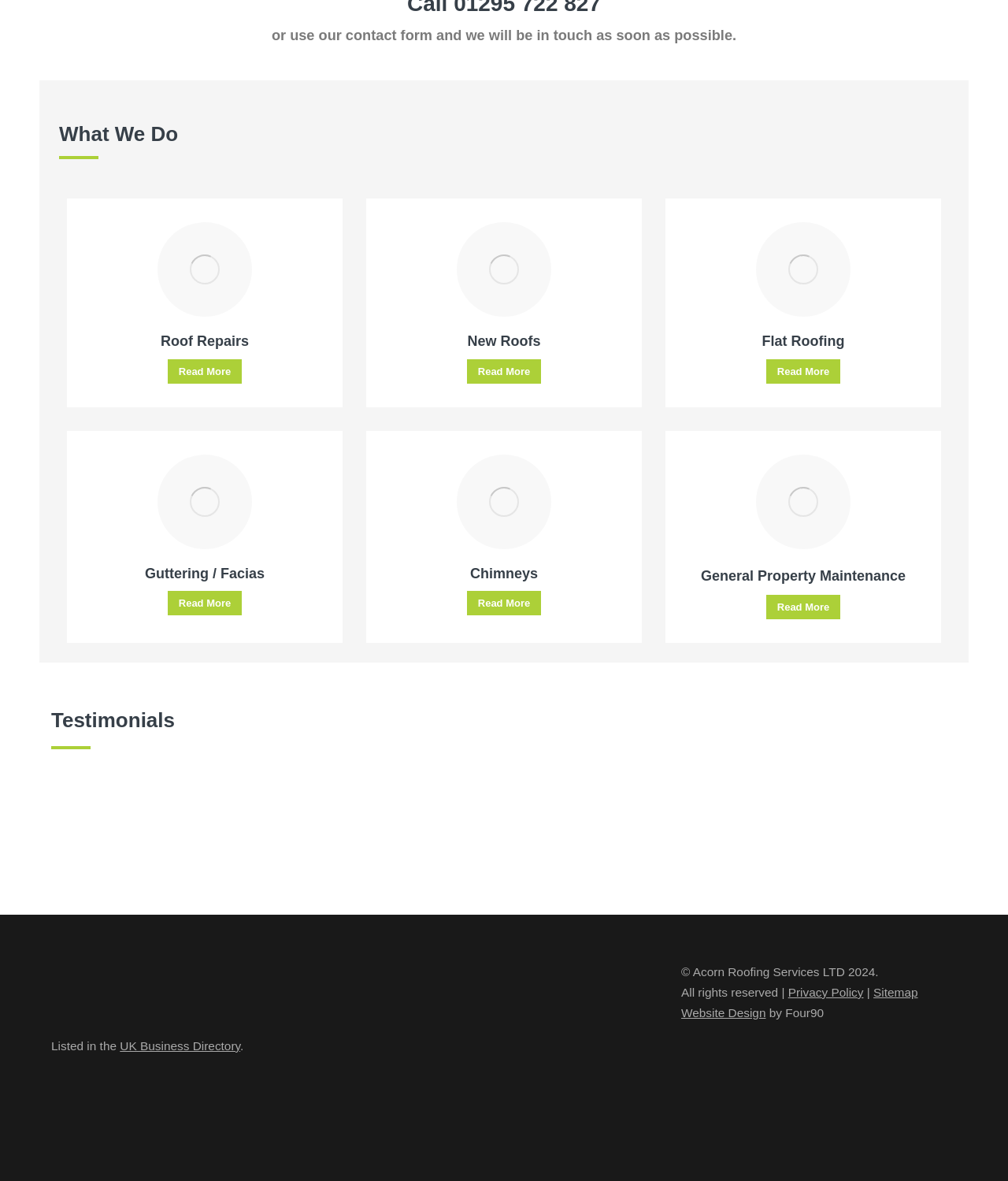What is the purpose of the 'Read More' links on the webpage?
Your answer should be a single word or phrase derived from the screenshot.

To provide more information